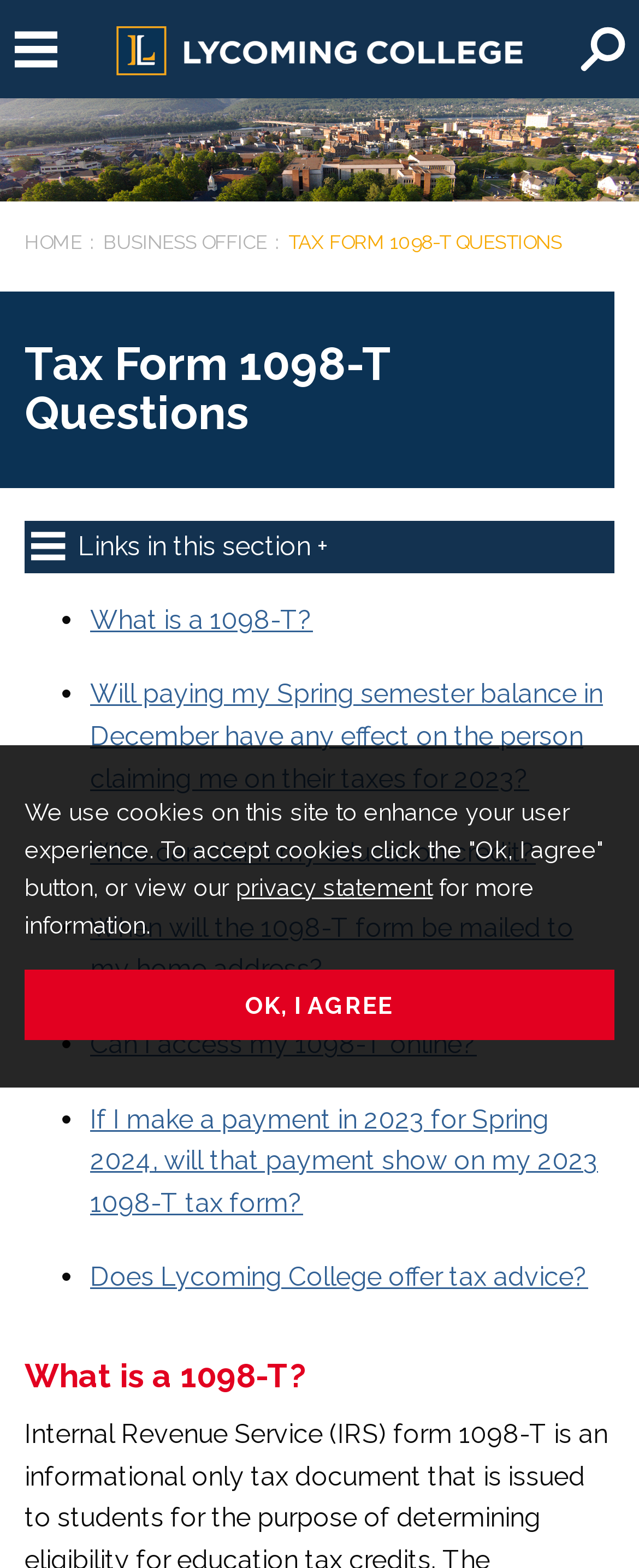Determine the bounding box for the described UI element: "Home".

[0.038, 0.147, 0.128, 0.162]